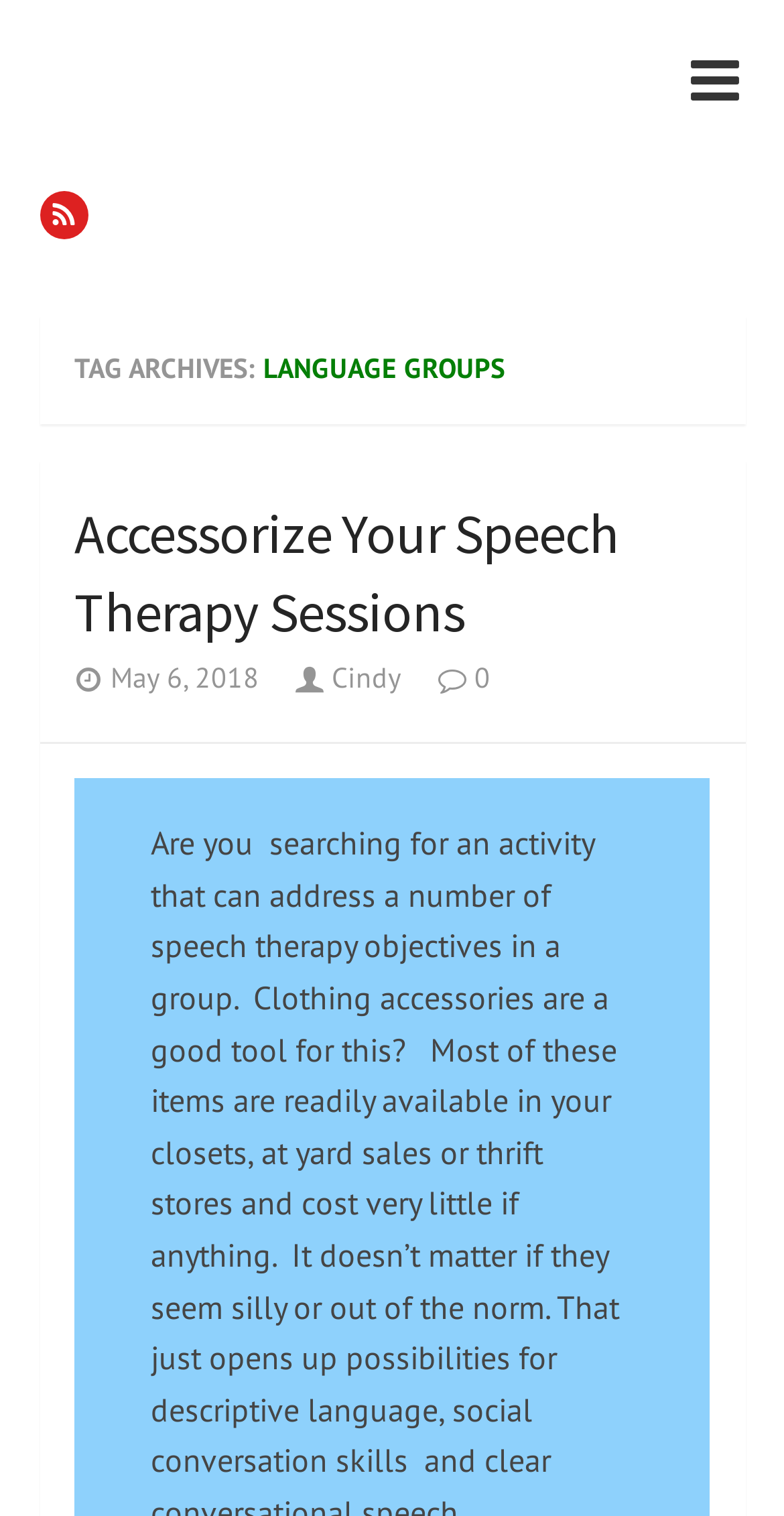Reply to the question with a brief word or phrase: How many links are there in the webpage?

Five